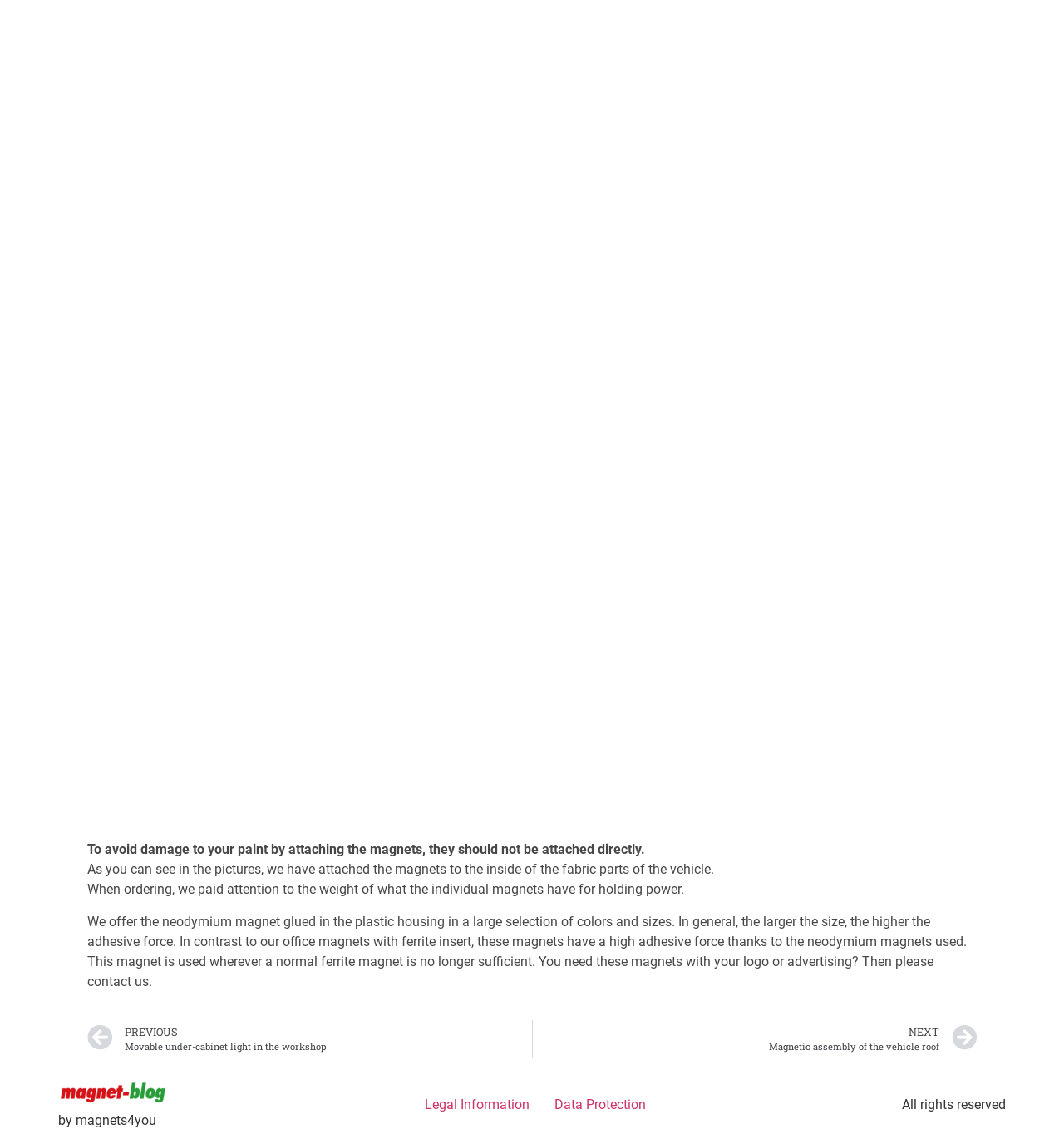Based on what you see in the screenshot, provide a thorough answer to this question: What is the name of the blog mentioned on the webpage?

The link at the bottom of the webpage with the image and text 'Magnet-Blog' suggests that it is a blog related to magnets, and it is likely maintained by the same entity as the current webpage.